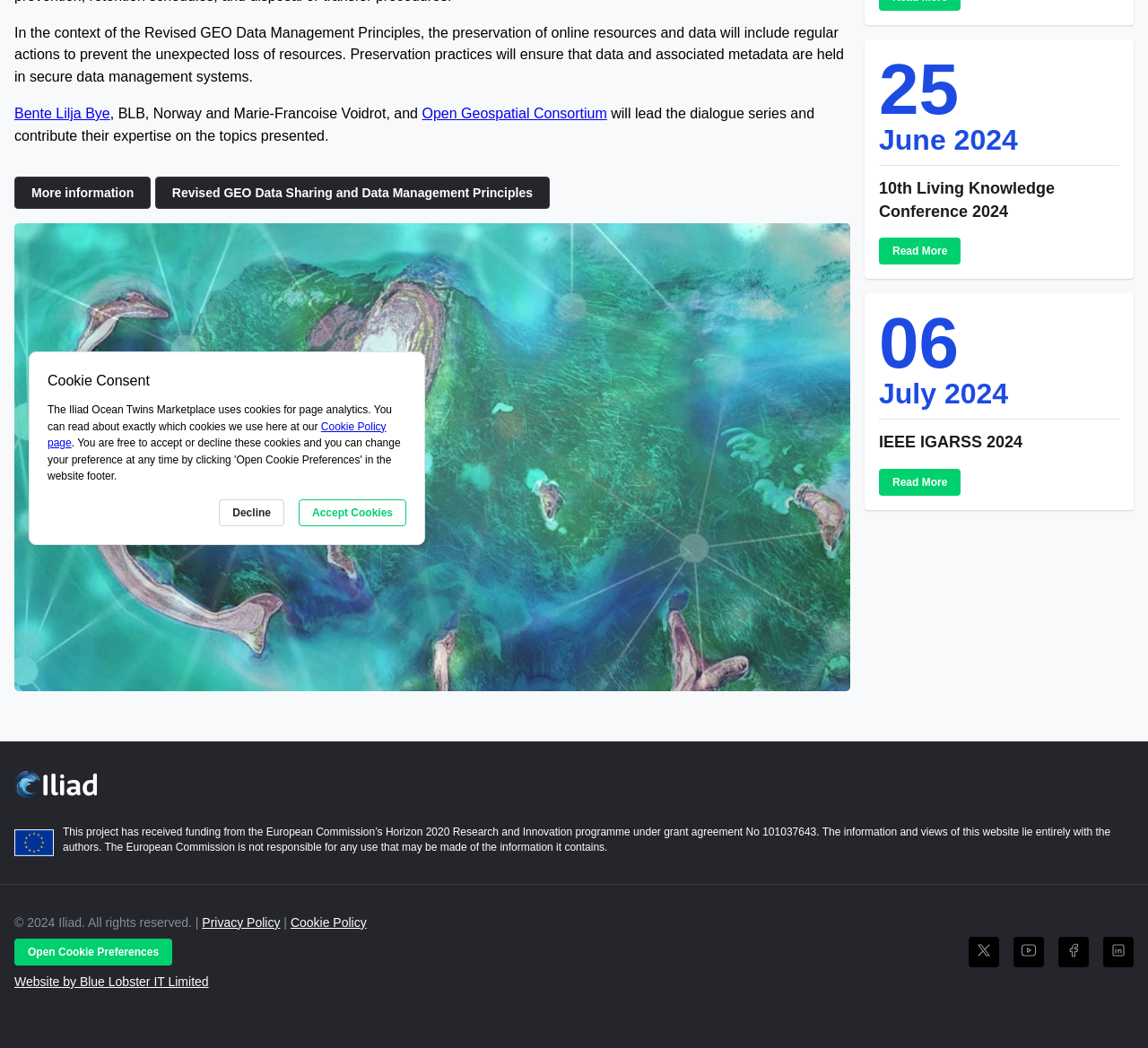Based on the element description: "Decline", identify the UI element and provide its bounding box coordinates. Use four float numbers between 0 and 1, [left, top, right, bottom].

[0.191, 0.476, 0.248, 0.502]